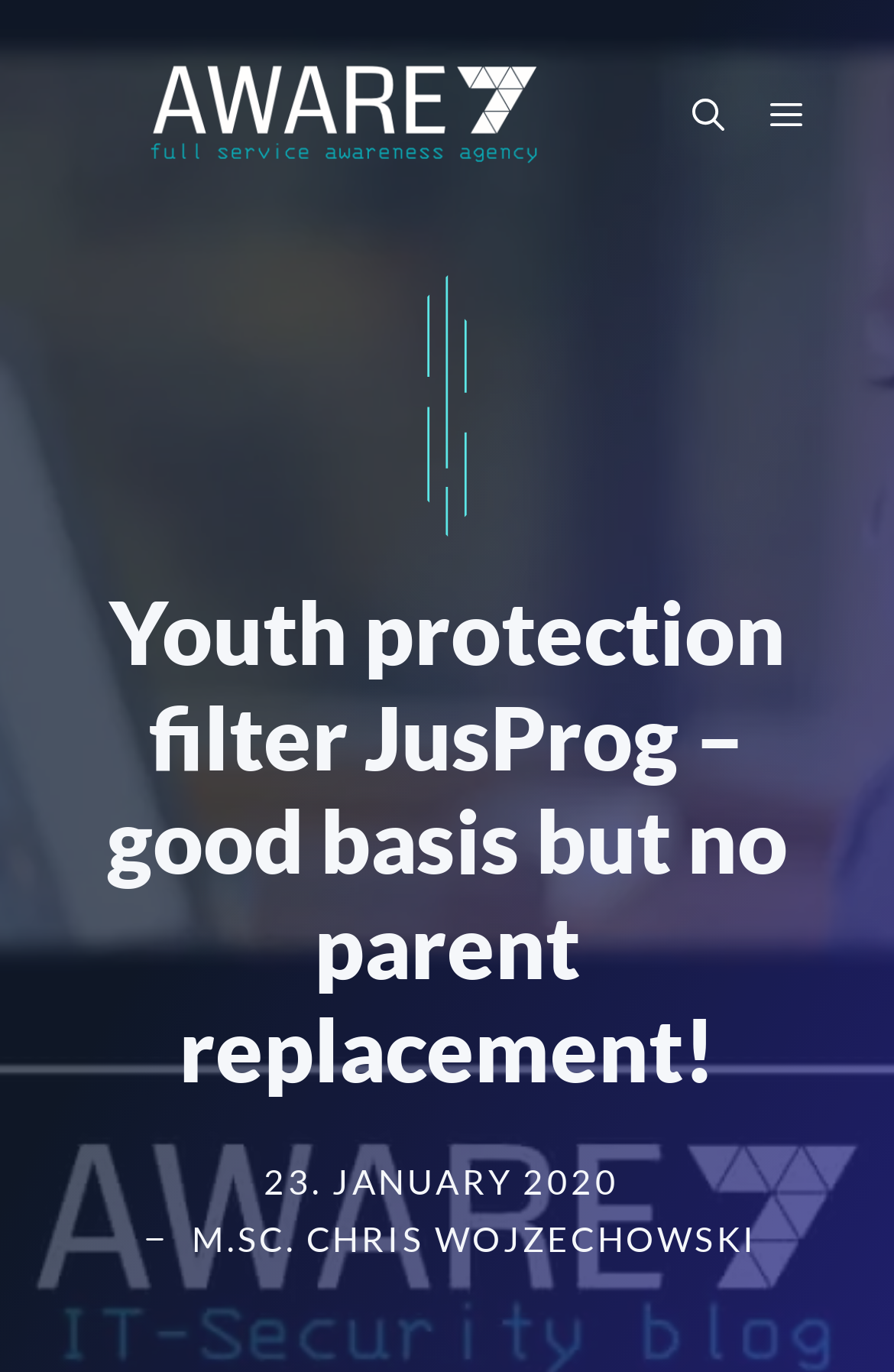Who is the author of the article?
Please provide a comprehensive and detailed answer to the question.

I found a StaticText 'M.SC. CHRIS WOJZECHOWSKI' on the webpage which suggests that Chris Wojzechowski is the author of the article.